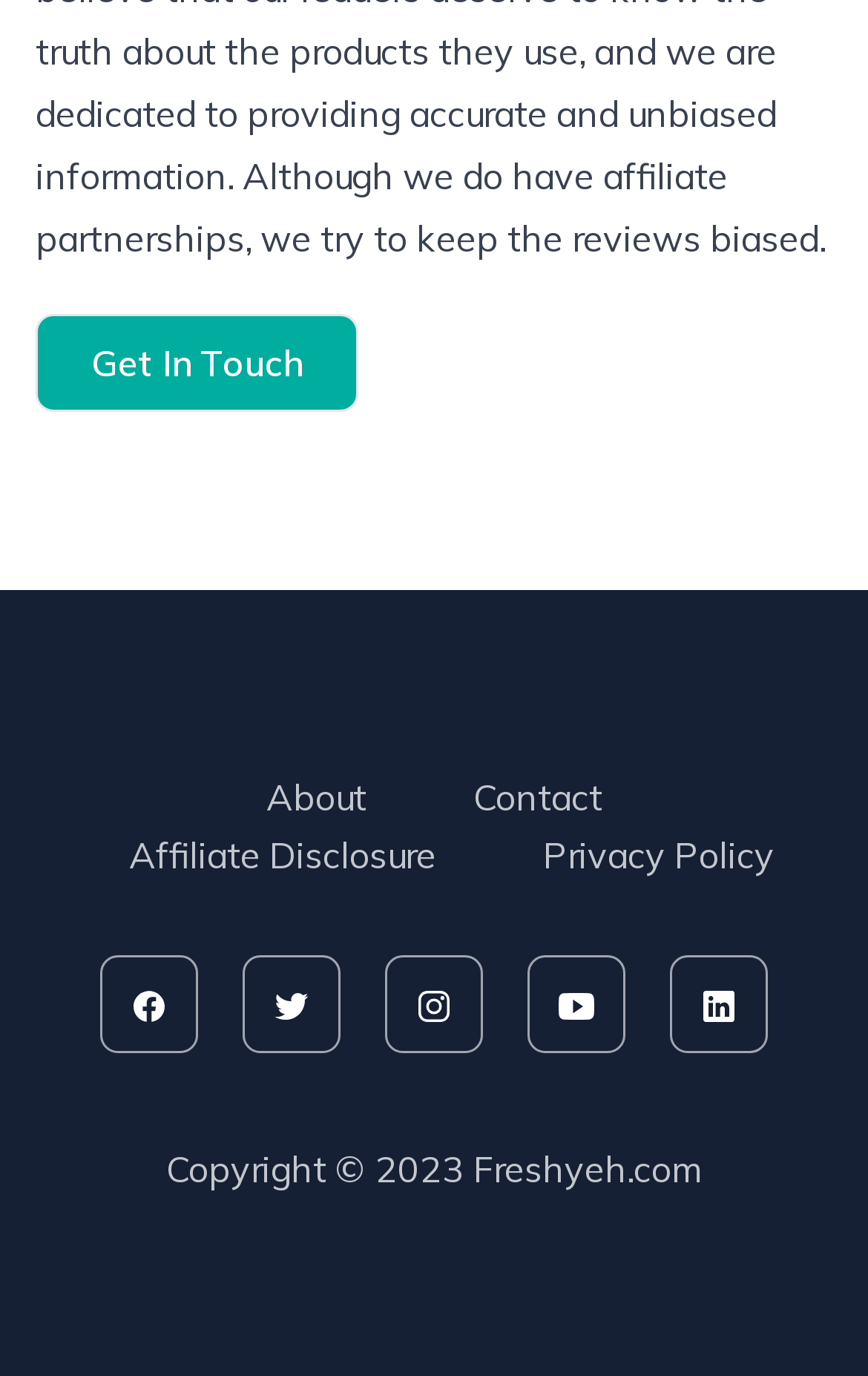Locate the bounding box coordinates of the area you need to click to fulfill this instruction: 'Visit About page'. The coordinates must be in the form of four float numbers ranging from 0 to 1: [left, top, right, bottom].

[0.265, 0.537, 0.463, 0.621]